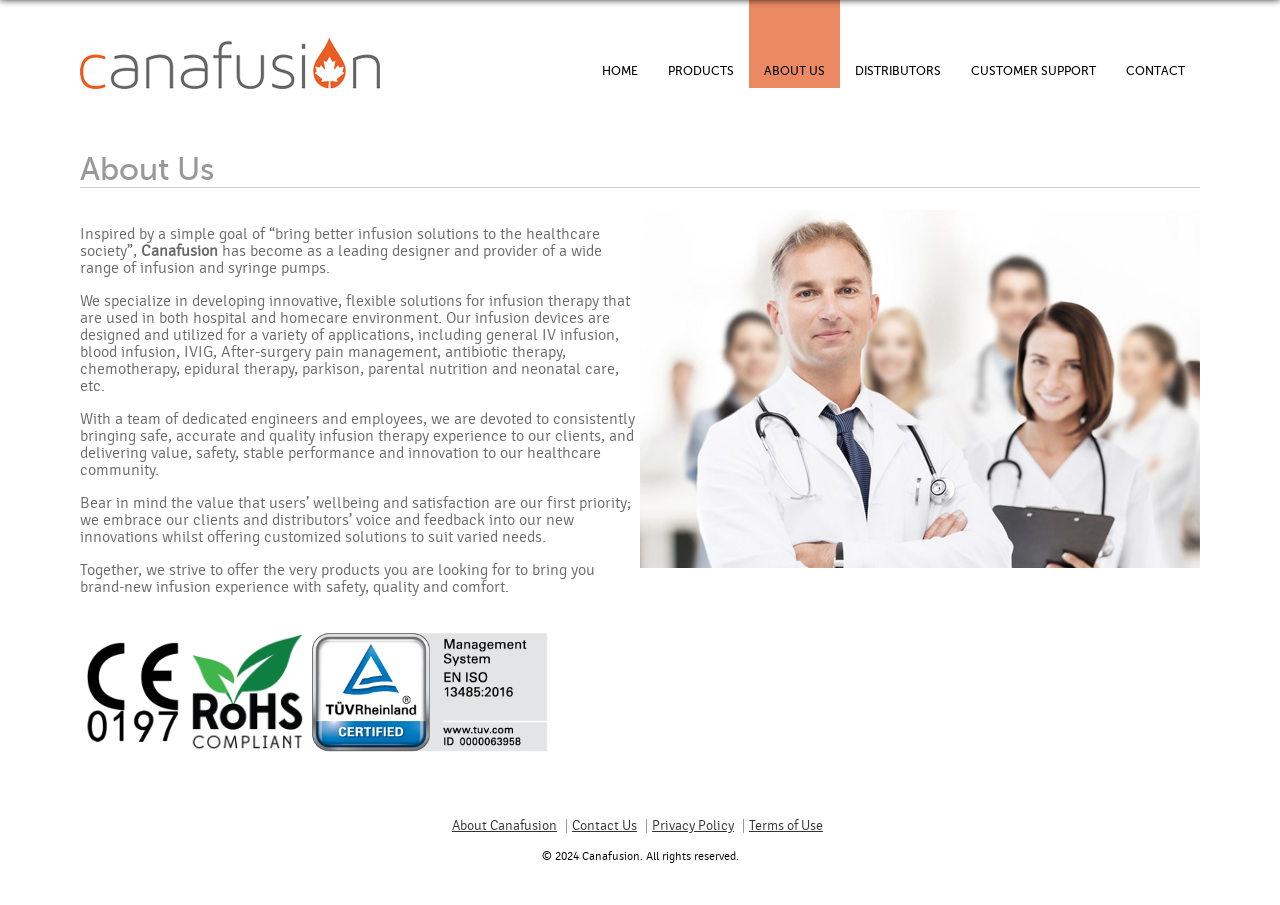Indicate the bounding box coordinates of the element that needs to be clicked to satisfy the following instruction: "Click ABOUT US". The coordinates should be four float numbers between 0 and 1, i.e., [left, top, right, bottom].

[0.585, 0.0, 0.656, 0.097]